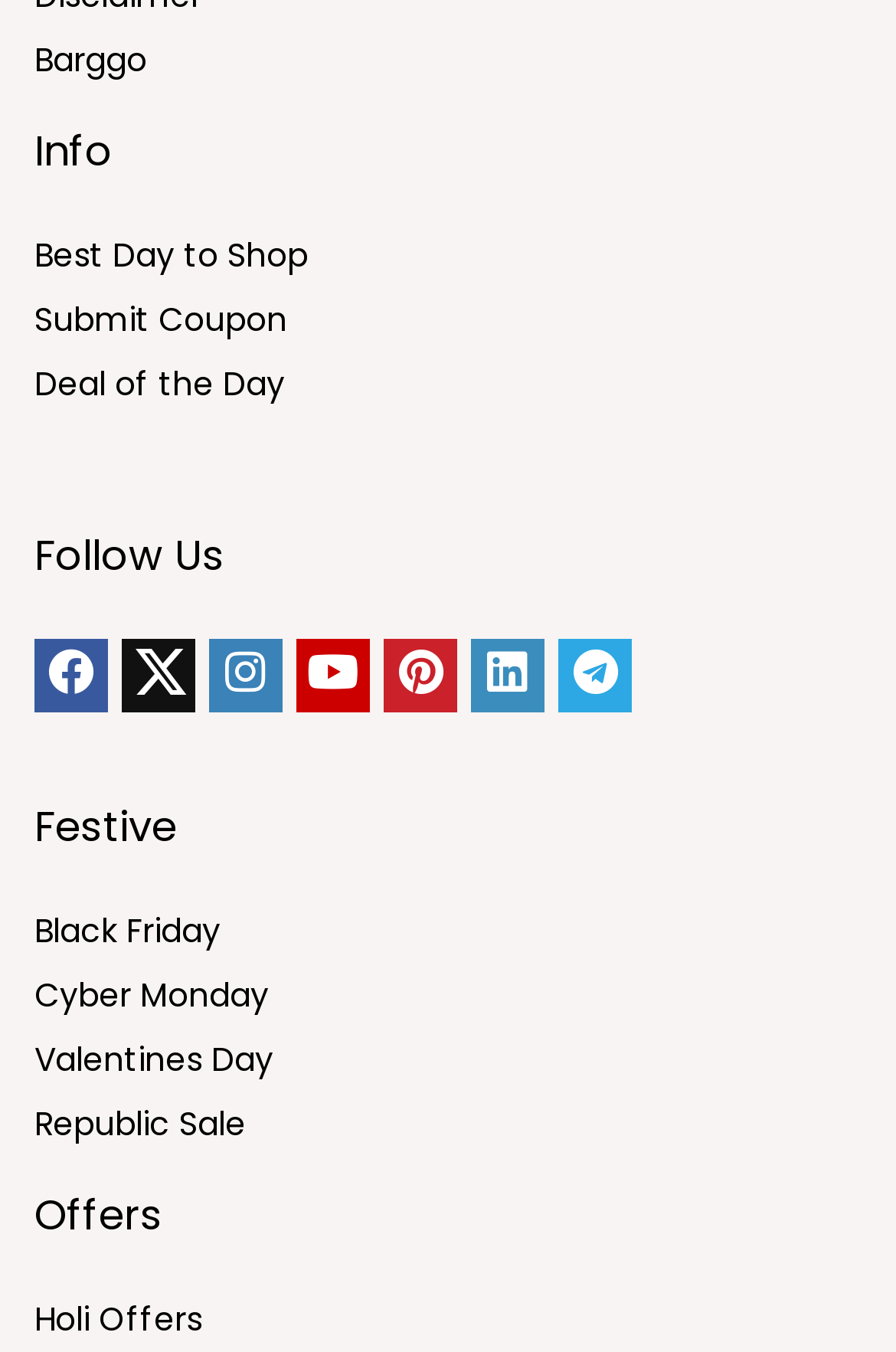Please identify the coordinates of the bounding box that should be clicked to fulfill this instruction: "Check out Black Friday deals".

[0.038, 0.672, 0.246, 0.706]